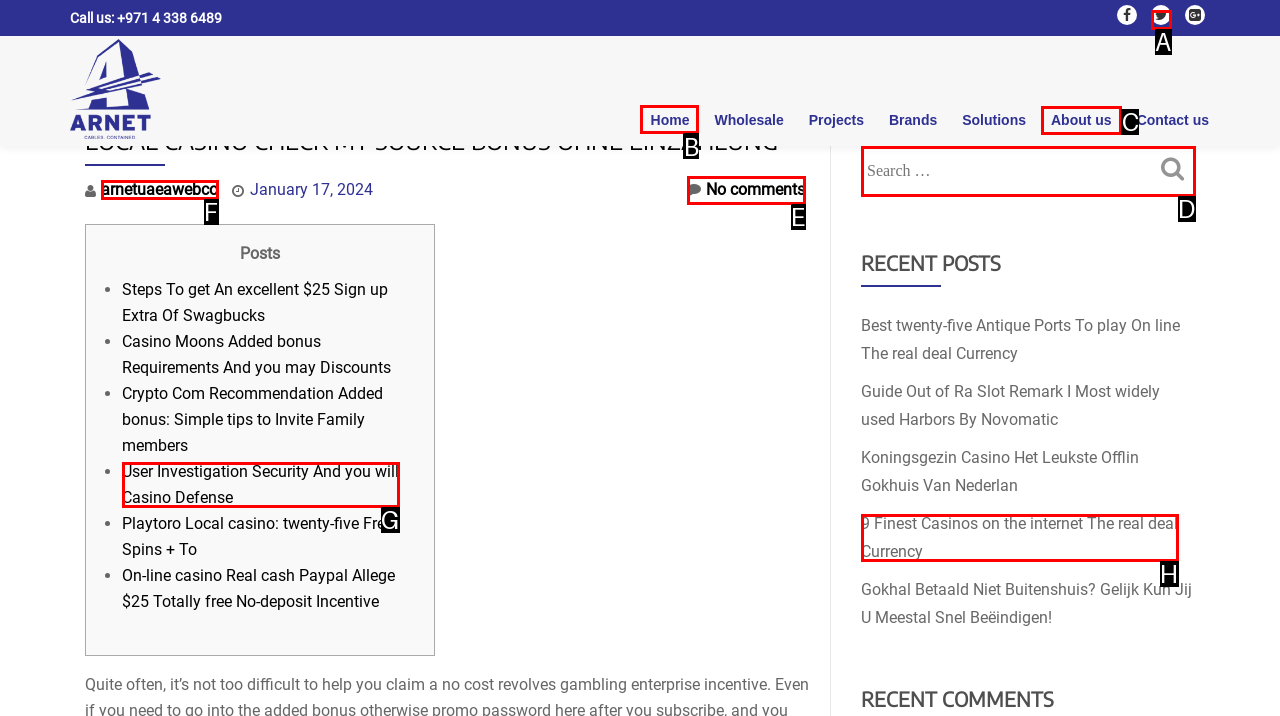What option should you select to complete this task: Visit Home page? Indicate your answer by providing the letter only.

B